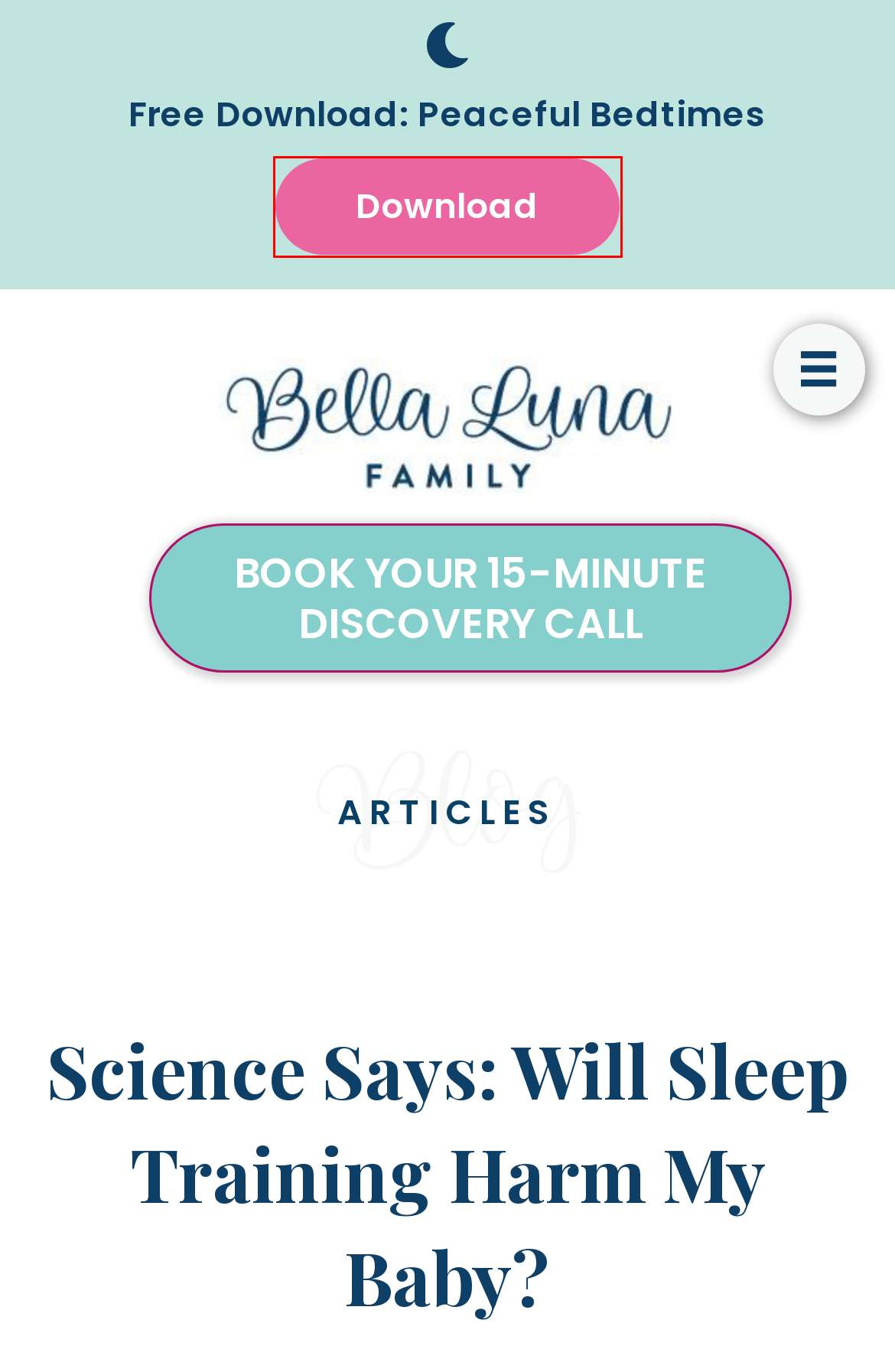Examine the screenshot of a webpage with a red bounding box around a UI element. Your task is to identify the webpage description that best corresponds to the new webpage after clicking the specified element. The given options are:
A. Child Sleep Consultants & Parent Coaches | Bella Luna Family
B. Subscribe - Peaceful Bedtimes Guide | Child Sleep Consultant, New Hampshire
C. What's Sleep Training All About? | Child Sleep Consultant, New Hampshire
D. Subscribe | Child Sleep Consultant, New Hampshire
E. Cookies Policy | Child Sleep Consultant, New Hampshire
F. Sleep Consulting | Certified Sleep Consultants | Bella Luna Family
G. Schedule A Discovery Call | Bella Luna Family
H. Gift Certificates and Favorite Products | Bella Luna Family

B